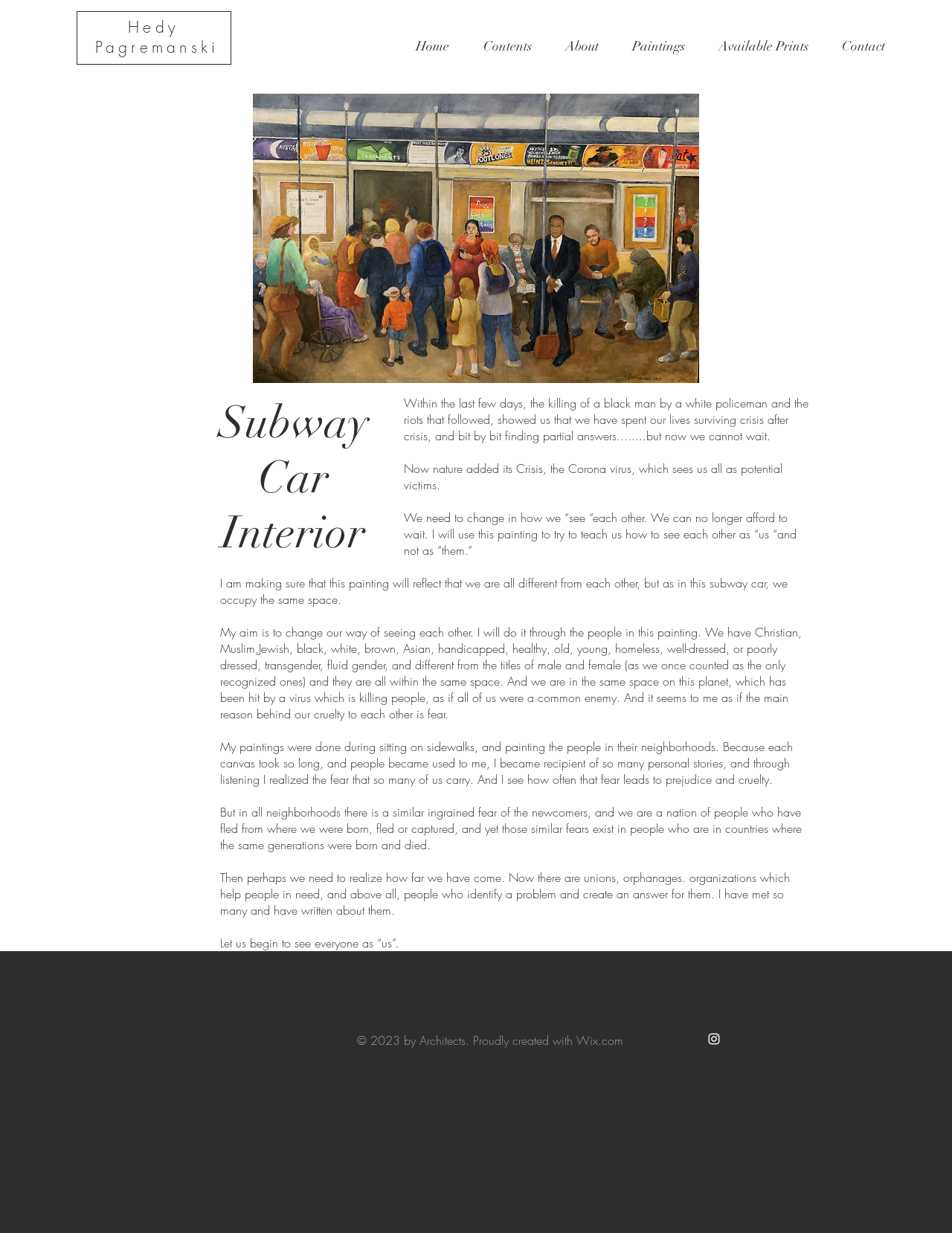Please provide the bounding box coordinates in the format (top-left x, top-left y, bottom-right x, bottom-right y). Remember, all values are floating point numbers between 0 and 1. What is the bounding box coordinate of the region described as: dy

[0.163, 0.014, 0.188, 0.03]